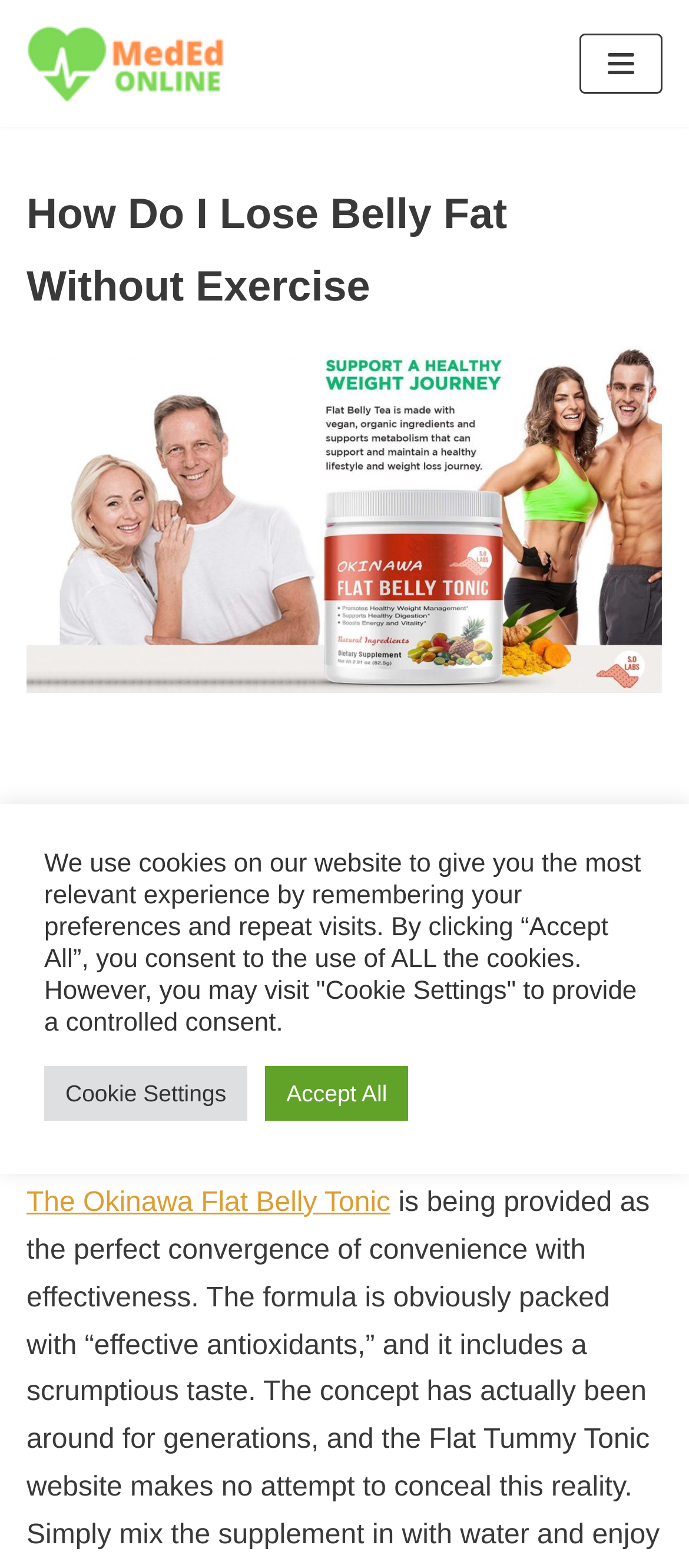Given the element description Navigation Menu, predict the bounding box coordinates for the UI element in the webpage screenshot. The format should be (top-left x, top-left y, bottom-right x, bottom-right y), and the values should be between 0 and 1.

[0.841, 0.021, 0.961, 0.06]